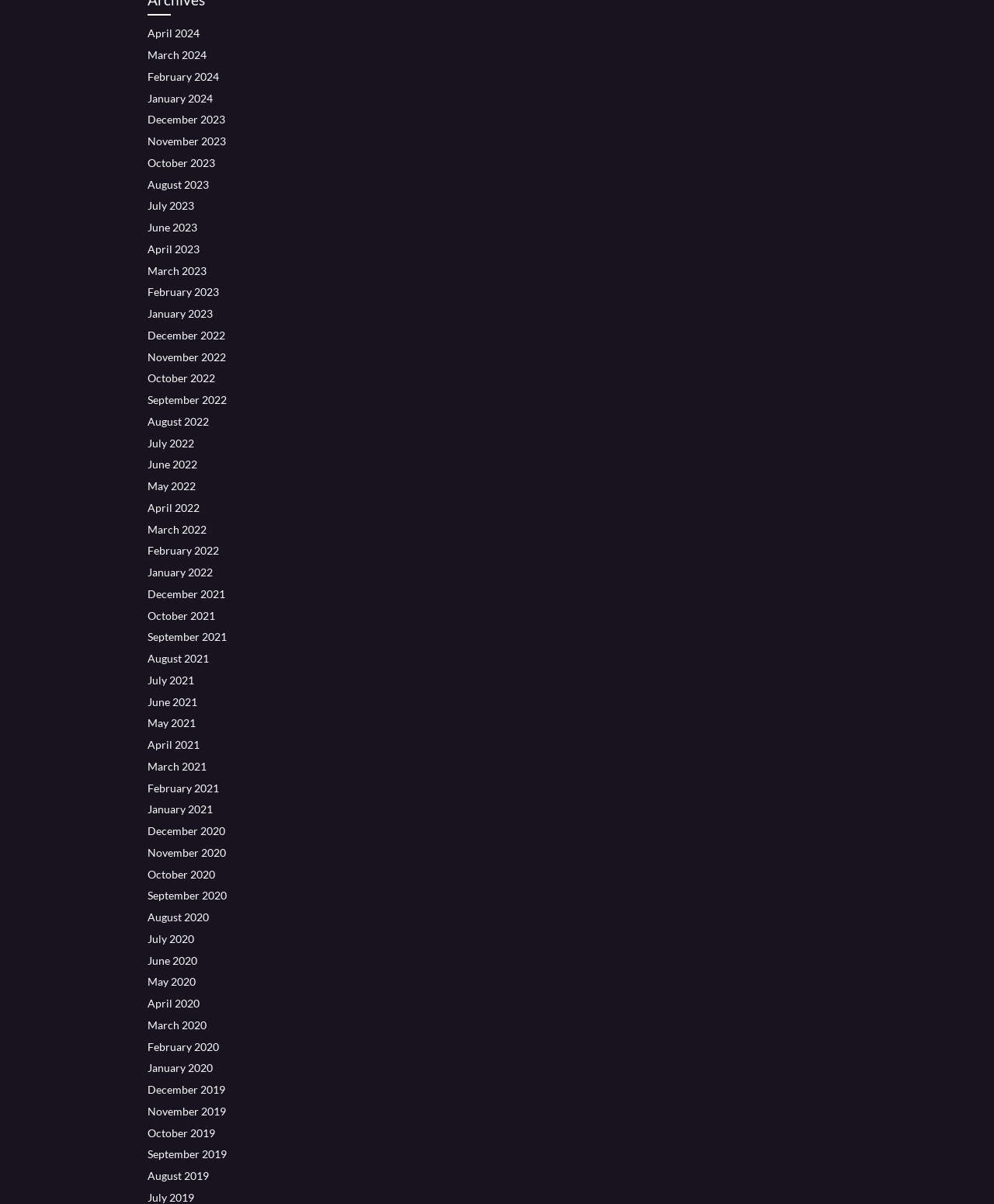Please locate the bounding box coordinates of the element that should be clicked to achieve the given instruction: "View April 2024".

[0.148, 0.022, 0.201, 0.033]